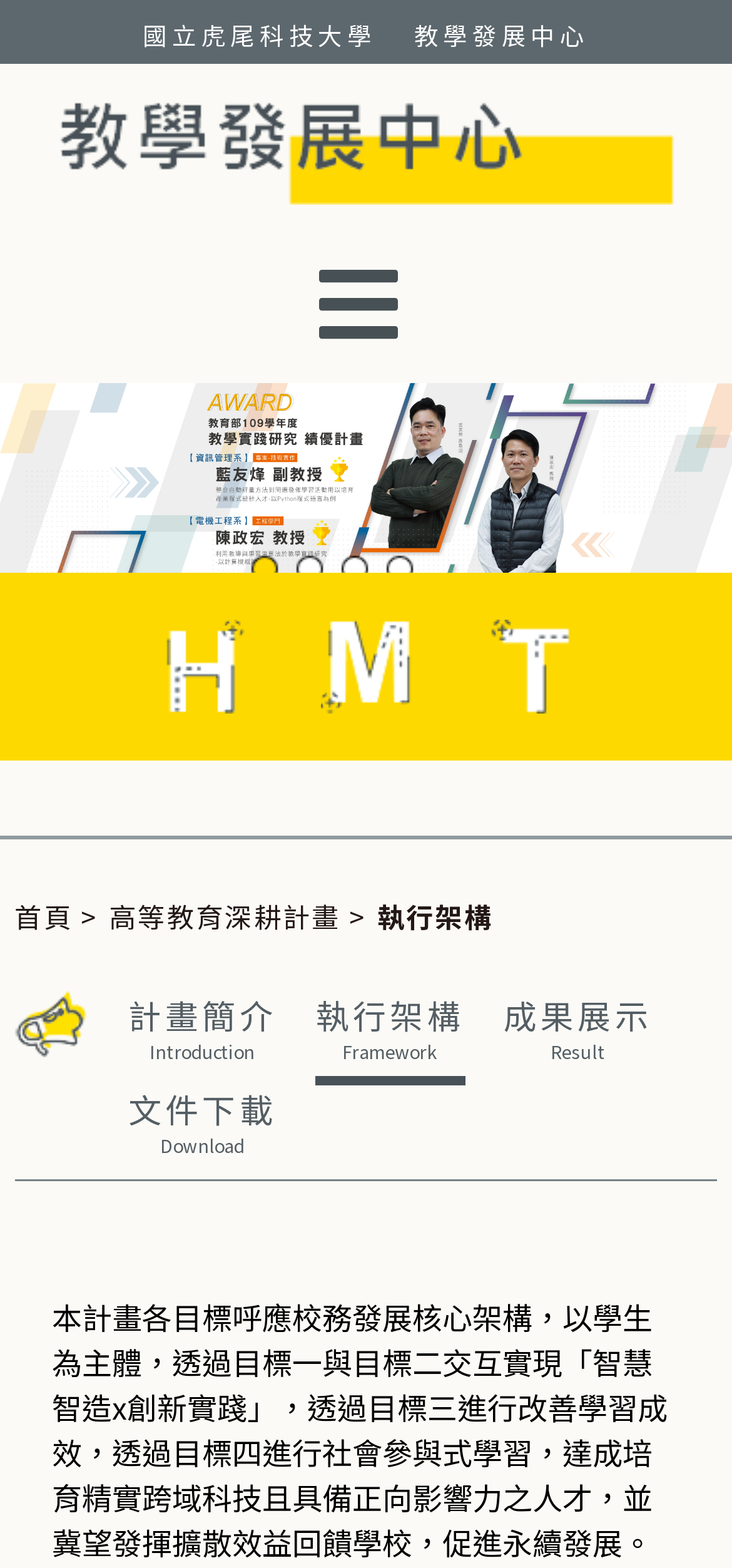What is the theme of the project?
Provide a detailed and extensive answer to the question.

The theme of the project can be found in the text above the navigation bar, which states '高等教育深耕計畫 >'.